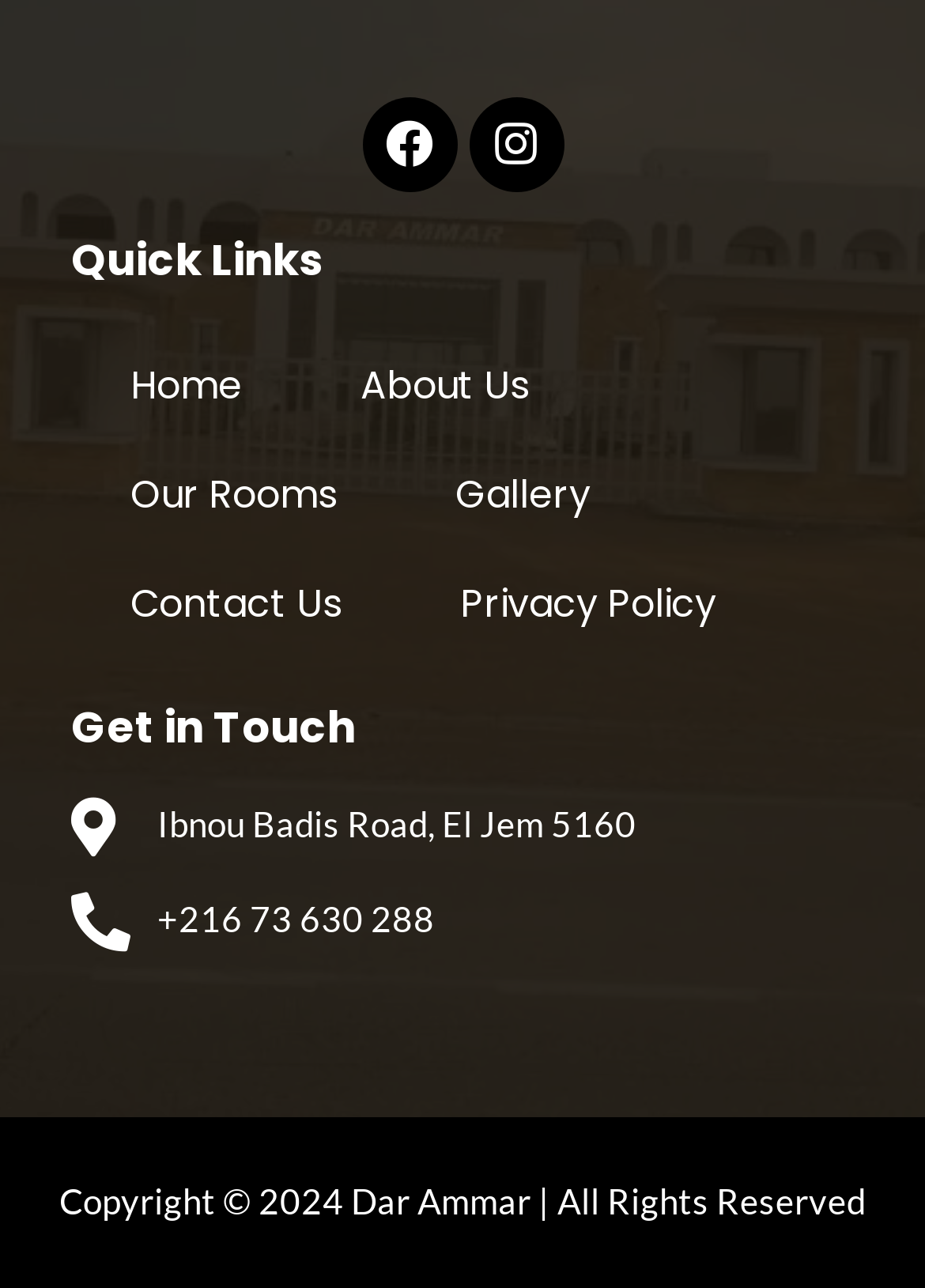What symbol is used to indicate required fields? Using the information from the screenshot, answer with a single word or phrase.

*